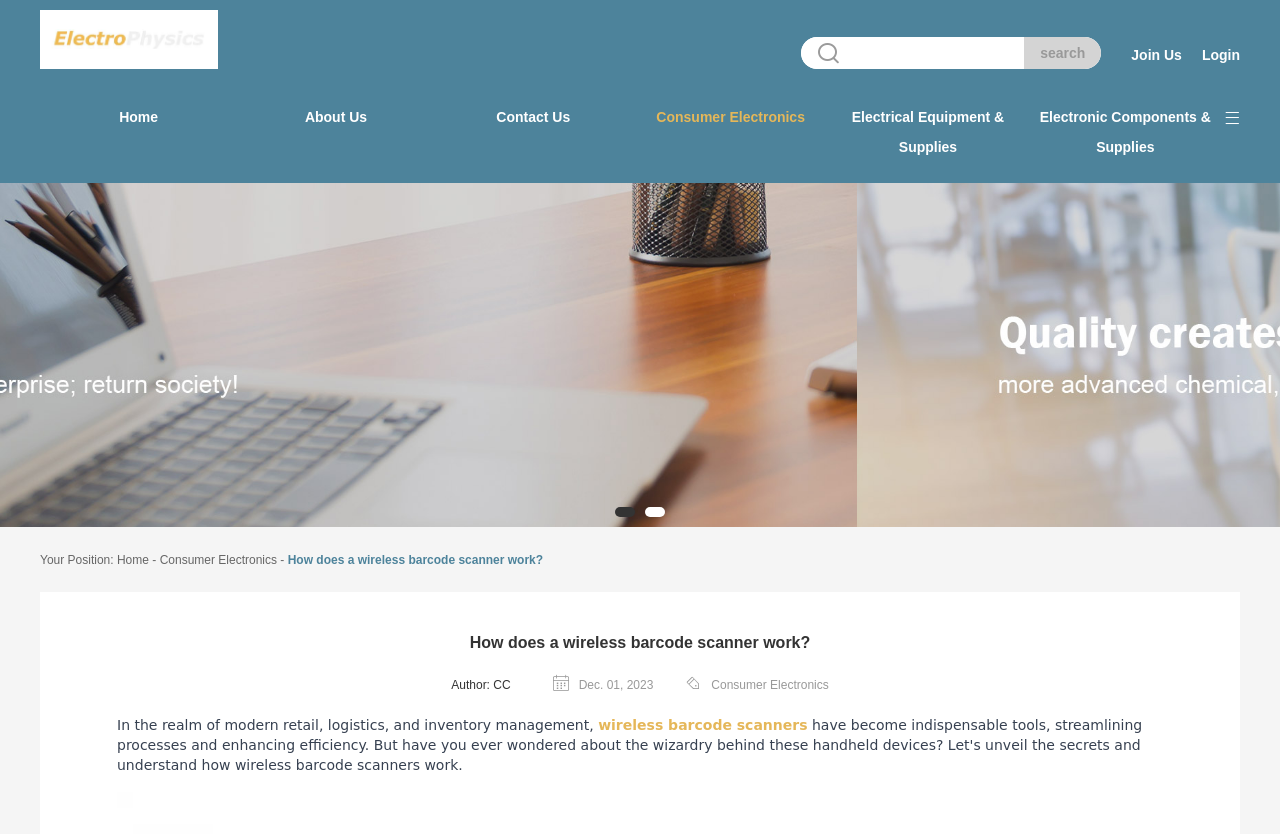Pinpoint the bounding box coordinates of the clickable element needed to complete the instruction: "go to home page". The coordinates should be provided as four float numbers between 0 and 1: [left, top, right, bottom].

[0.031, 0.012, 0.17, 0.086]